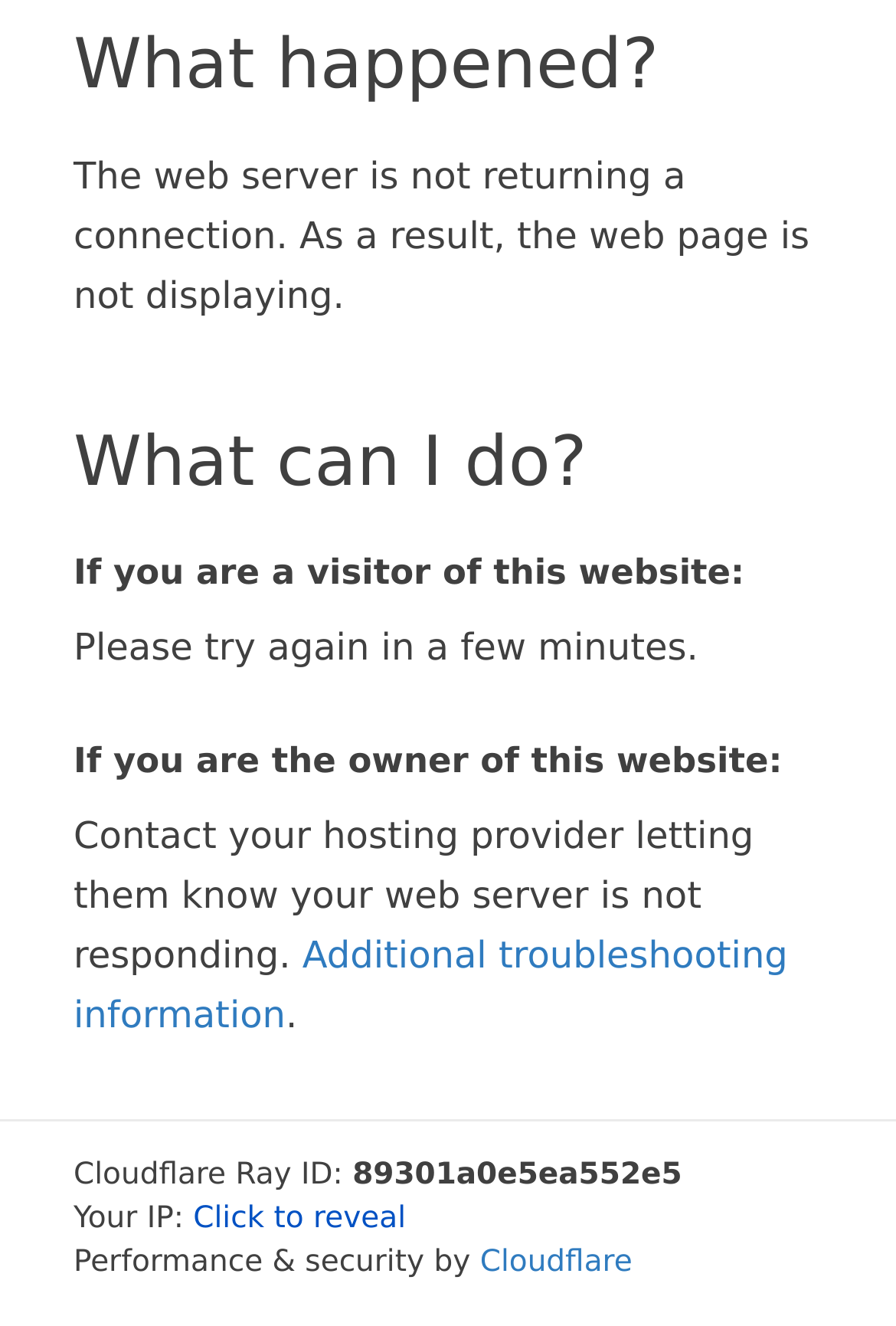Find the bounding box coordinates for the HTML element described as: "Click to reveal". The coordinates should consist of four float values between 0 and 1, i.e., [left, top, right, bottom].

[0.216, 0.907, 0.453, 0.933]